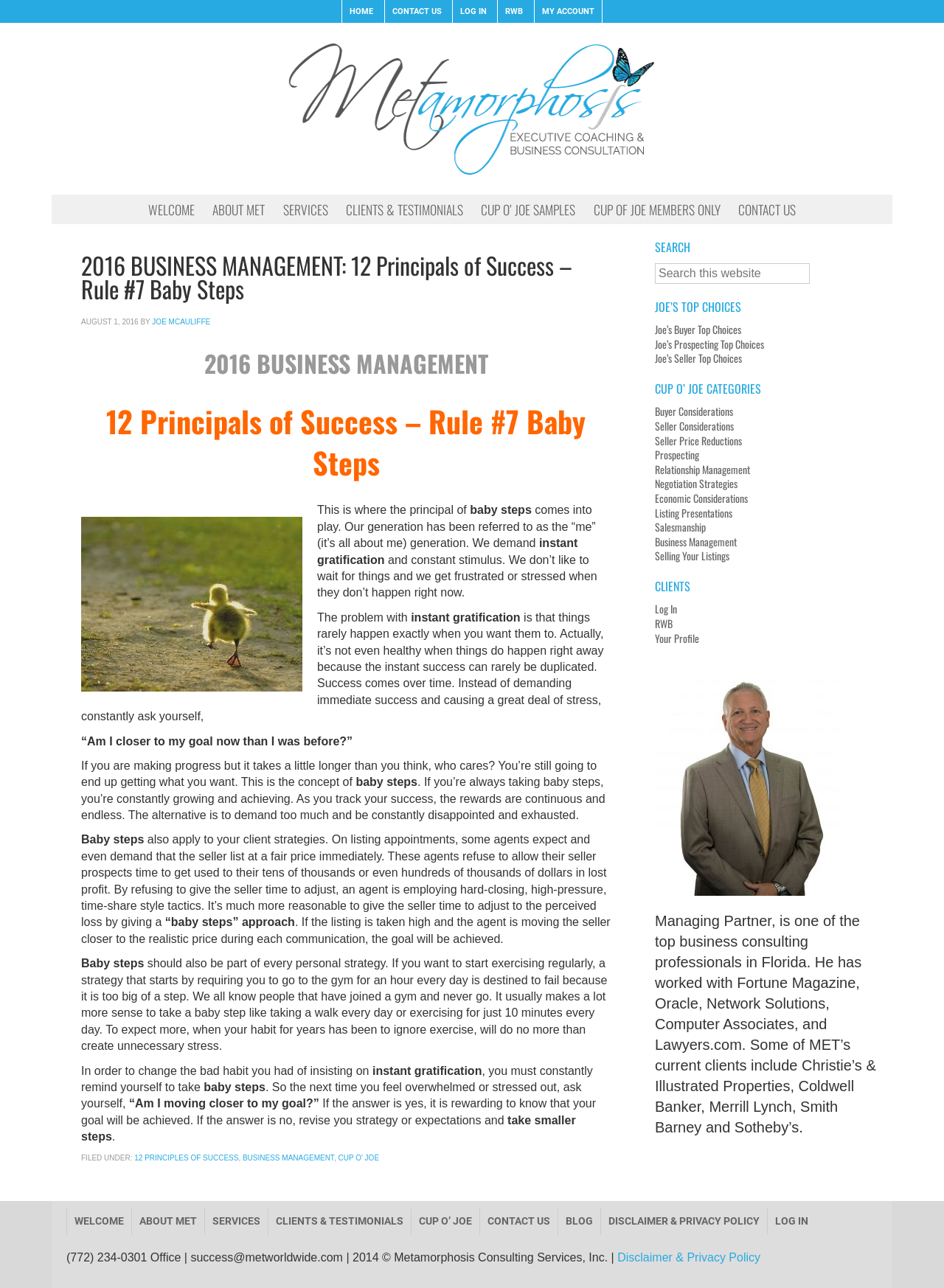Can you identify the bounding box coordinates of the clickable region needed to carry out this instruction: 'Read the article 2016 BUSINESS MANAGEMENT: 12 Principals of Success – Rule #7 Baby Steps'? The coordinates should be four float numbers within the range of 0 to 1, stated as [left, top, right, bottom].

[0.086, 0.197, 0.647, 0.91]